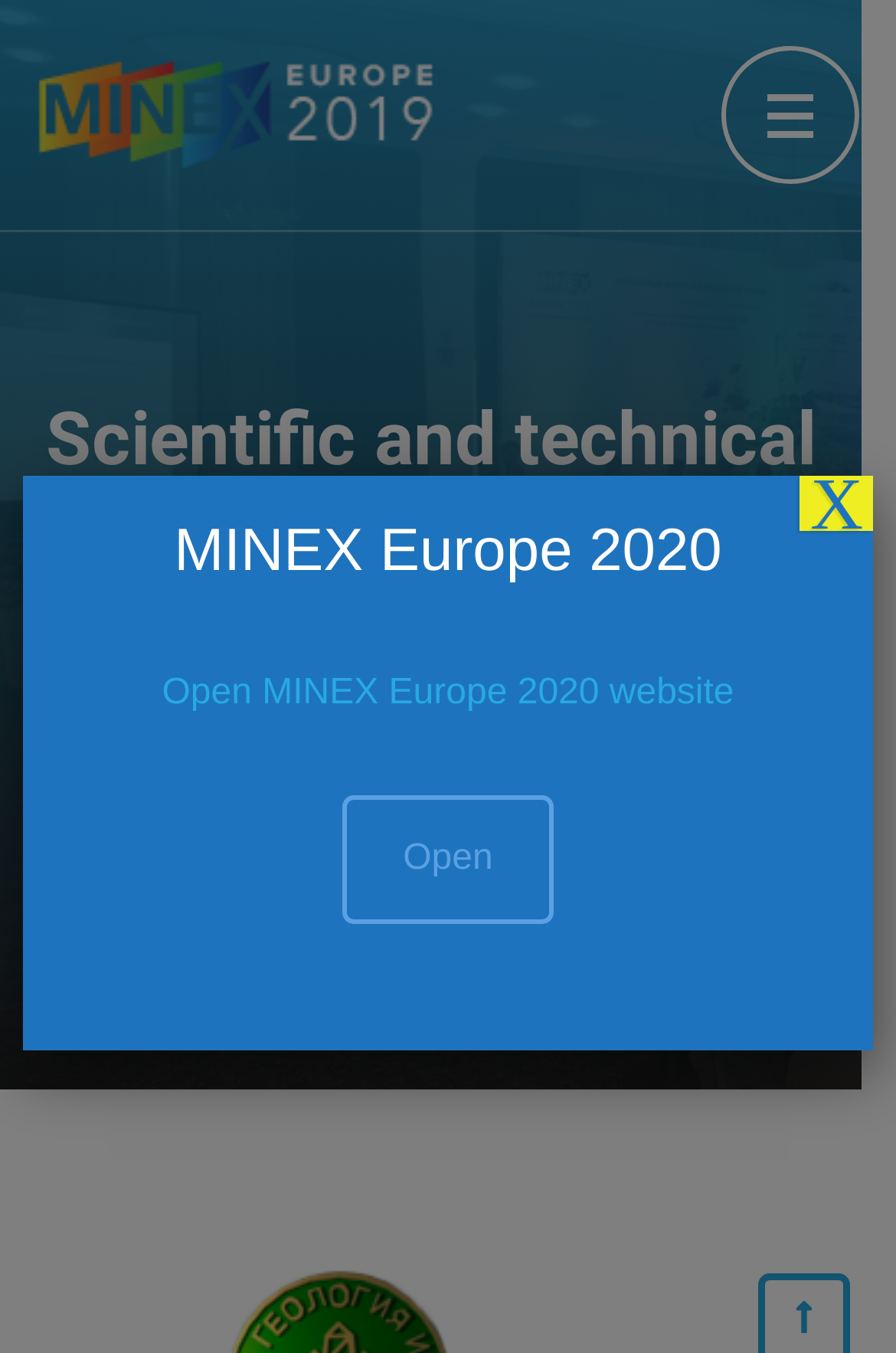Given the element description alt="MINEX Europe 2019", specify the bounding box coordinates of the corresponding UI element in the format (top-left x, top-left y, bottom-right x, bottom-right y). All values must be between 0 and 1.

[0.04, 0.042, 0.514, 0.127]